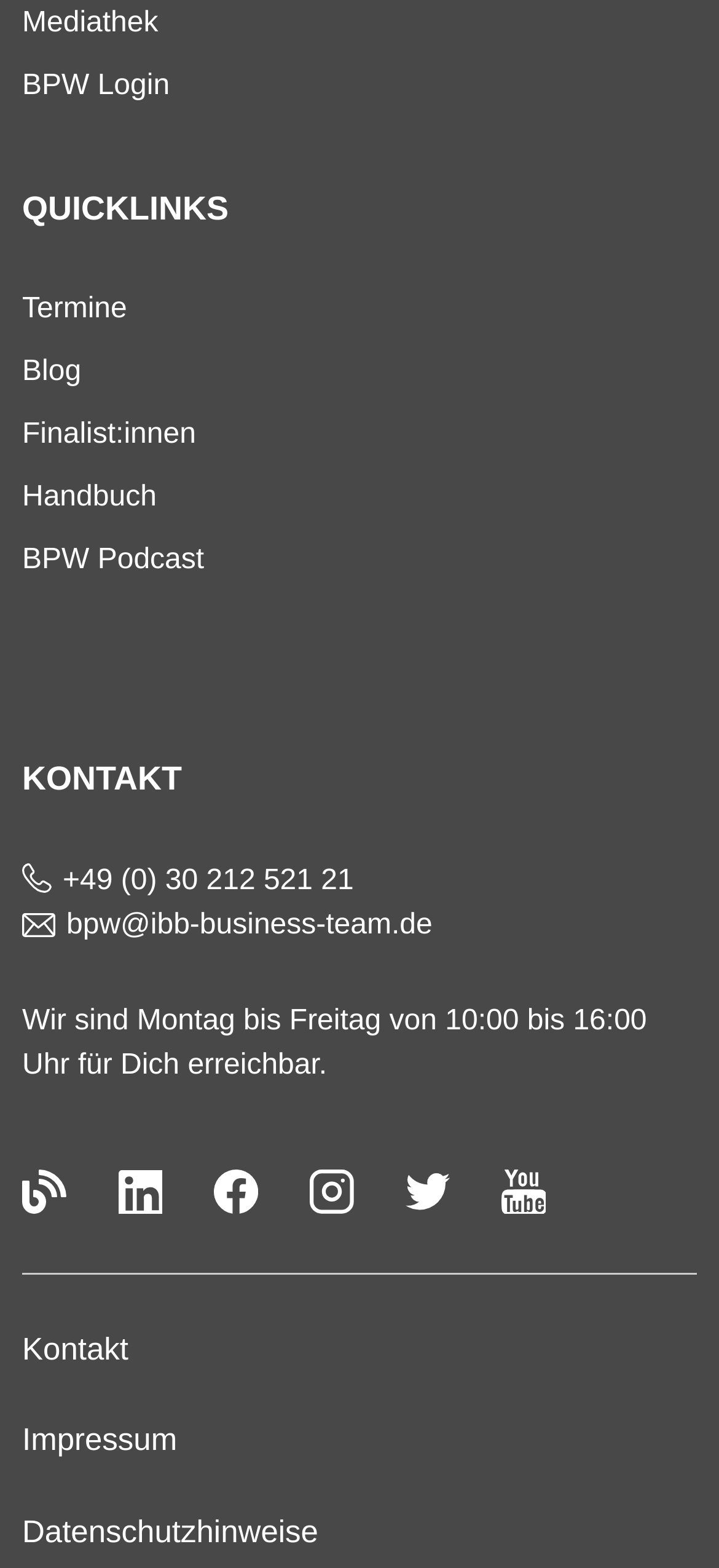Show the bounding box coordinates for the element that needs to be clicked to execute the following instruction: "Visit Twitter page". Provide the coordinates in the form of four float numbers between 0 and 1, i.e., [left, top, right, bottom].

None